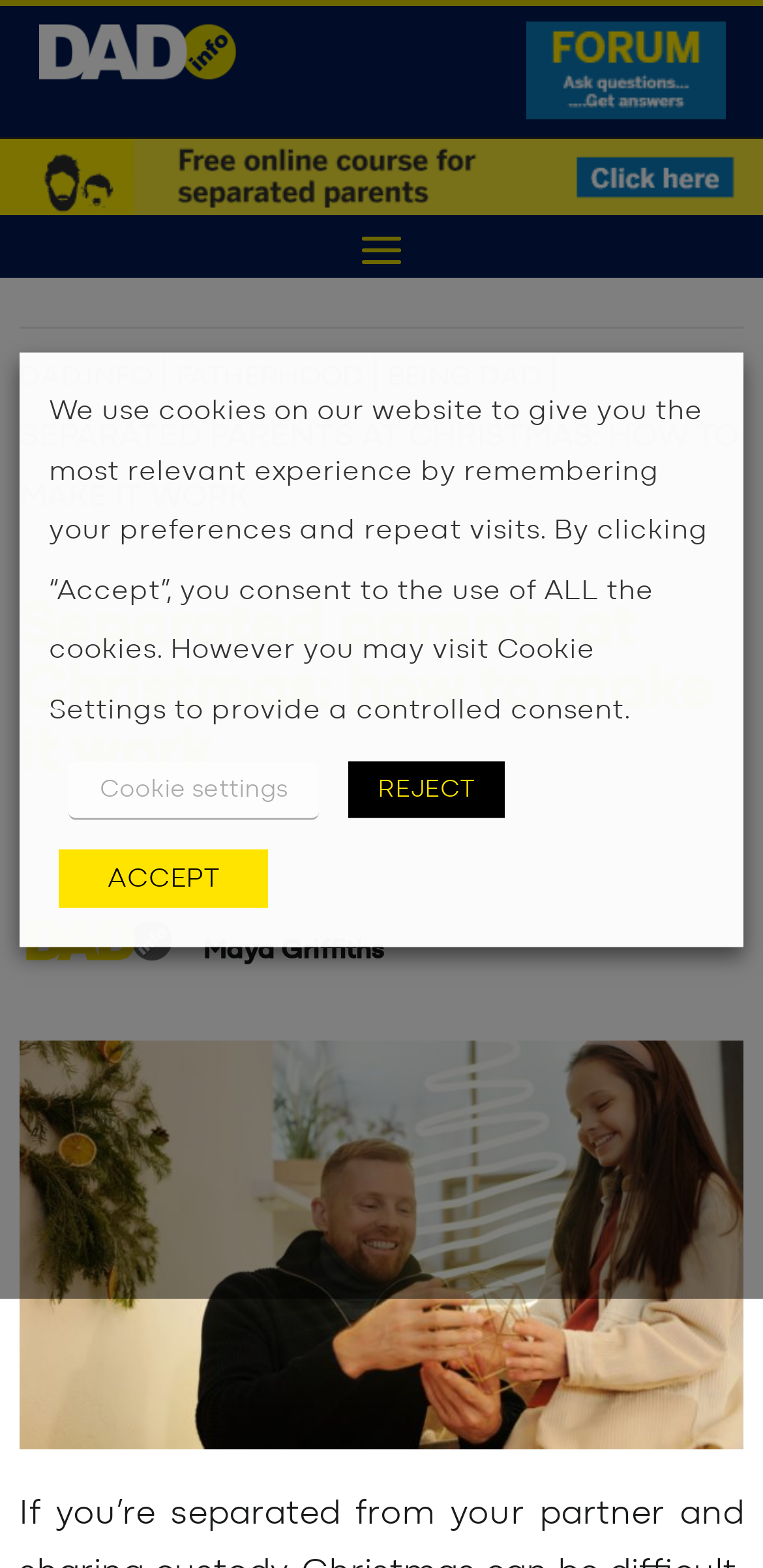Given the following UI element description: "Being Dad", find the bounding box coordinates in the webpage screenshot.

[0.507, 0.232, 0.71, 0.249]